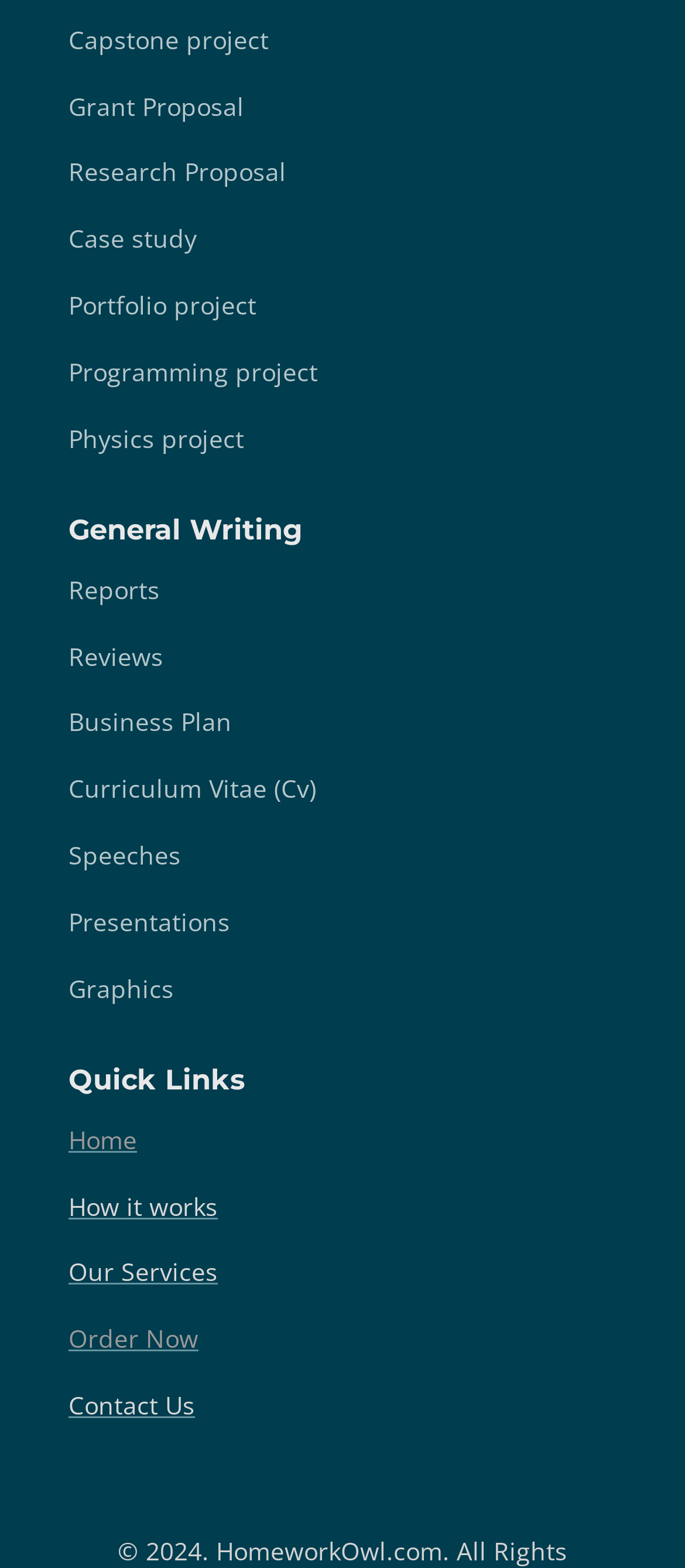Give a one-word or one-phrase response to the question: 
What is the second link in the 'Quick Links' section?

How it works